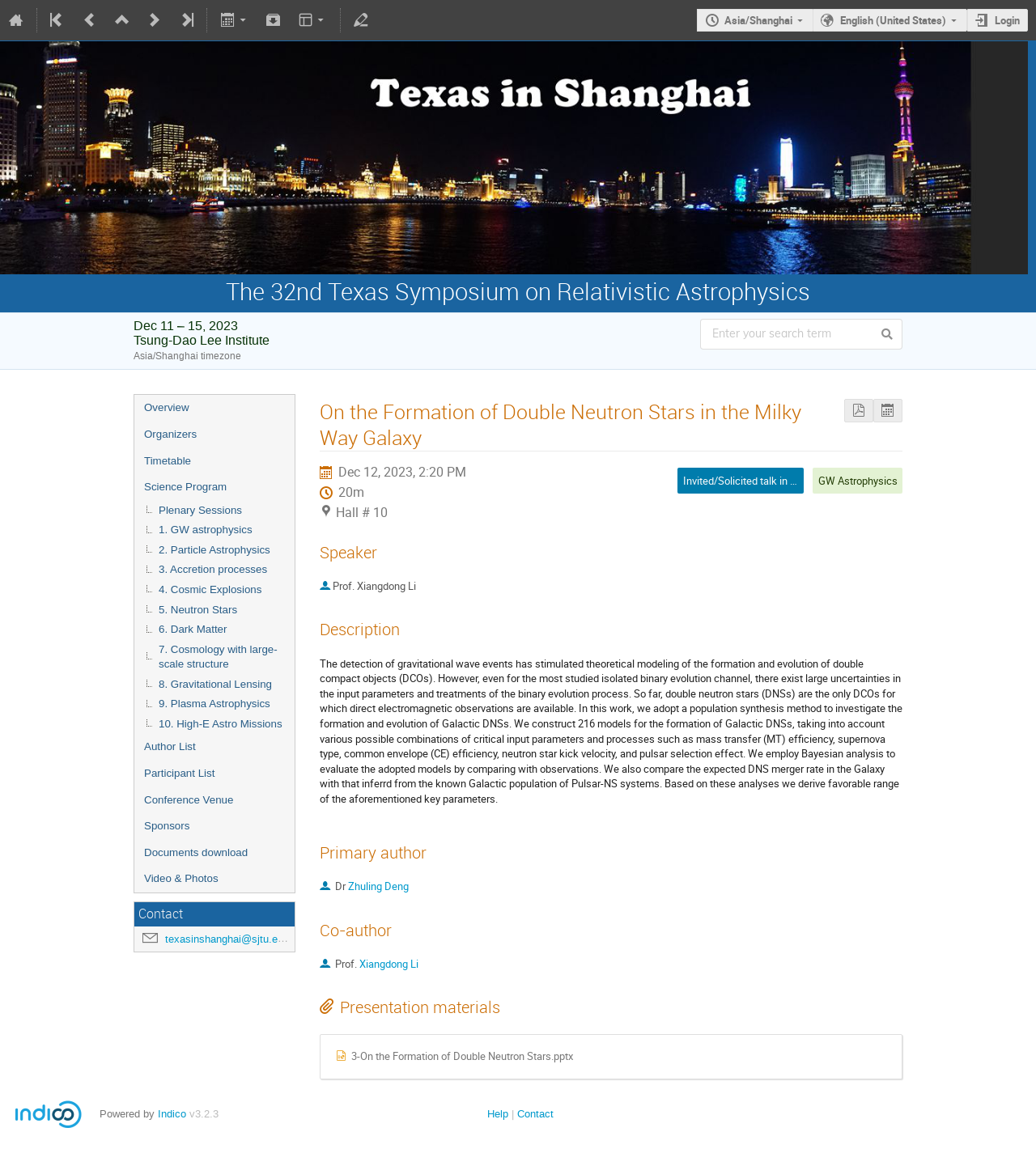Determine the bounding box coordinates for the element that should be clicked to follow this instruction: "Contact the organizers". The coordinates should be given as four float numbers between 0 and 1, in the format [left, top, right, bottom].

[0.159, 0.811, 0.293, 0.823]